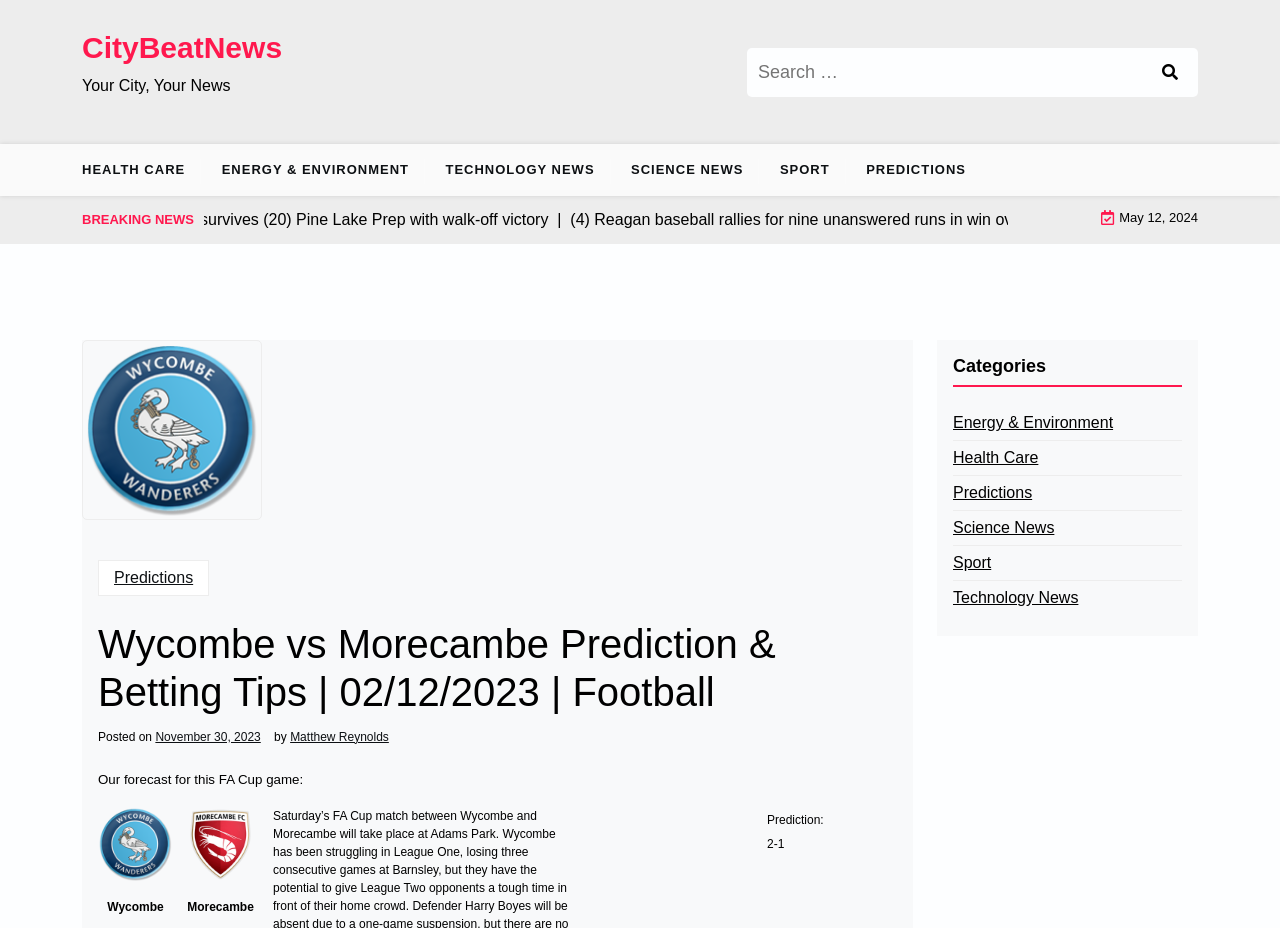How many categories are listed on the webpage? Look at the image and give a one-word or short phrase answer.

6